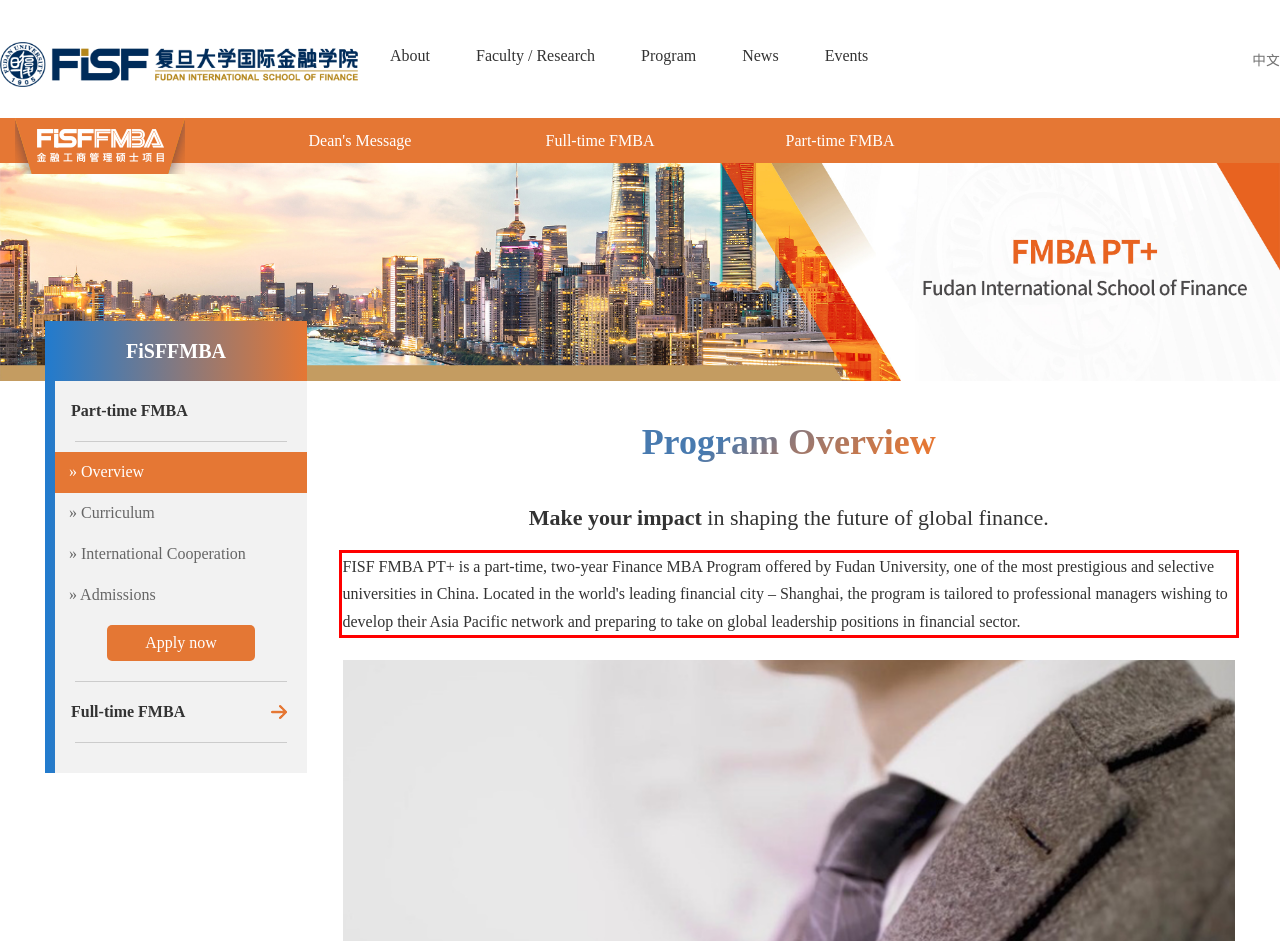The screenshot you have been given contains a UI element surrounded by a red rectangle. Use OCR to read and extract the text inside this red rectangle.

FISF FMBA PT+ is a part-time, two-year Finance MBA Program offered by Fudan University, one of the most prestigious and selective universities in China. Located in the world's leading financial city – Shanghai, the program is tailored to professional managers wishing to develop their Asia Pacific network and preparing to take on global leadership positions in financial sector.